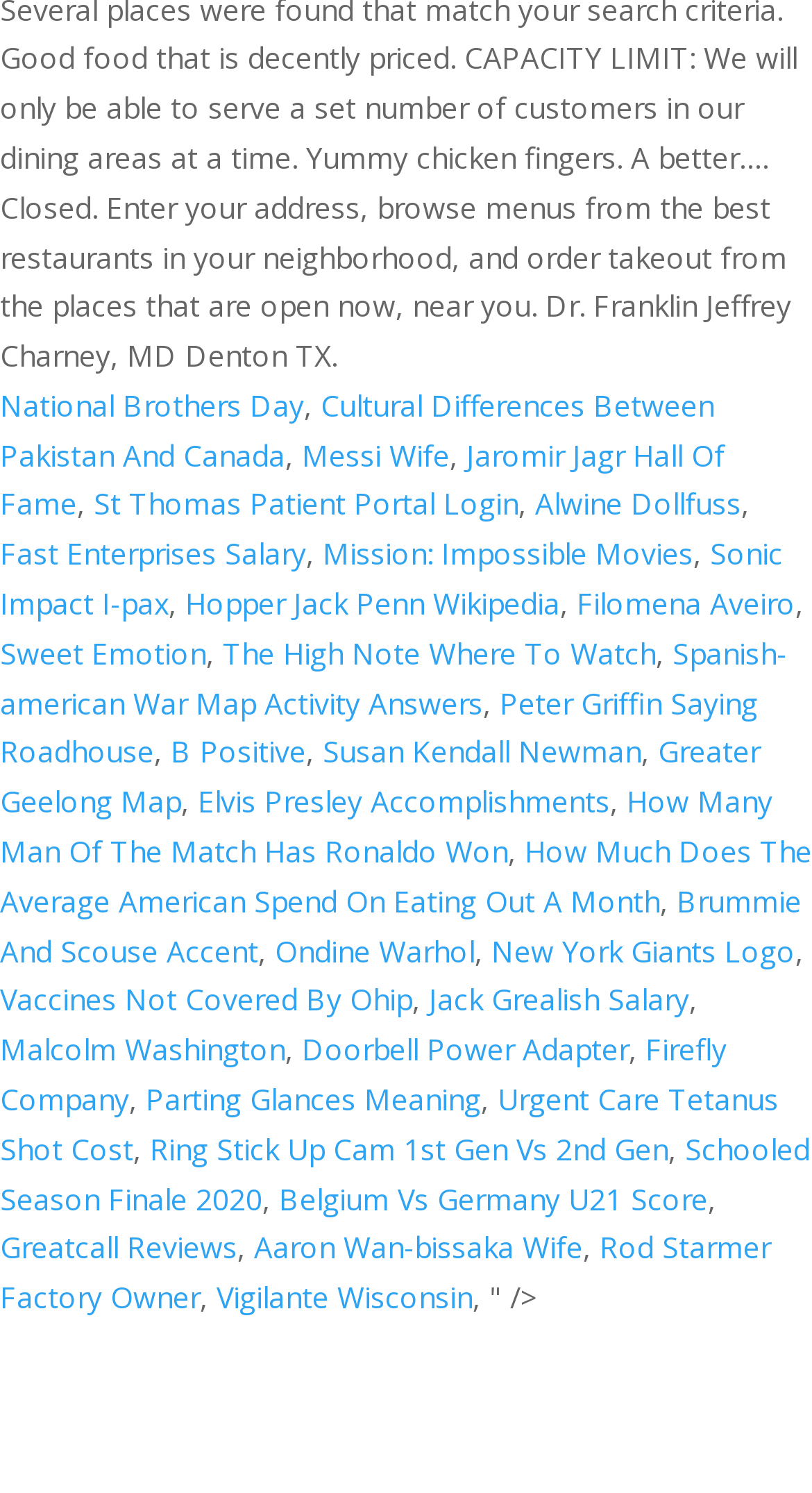Given the element description: "Brummie And Scouse Accent", predict the bounding box coordinates of this UI element. The coordinates must be four float numbers between 0 and 1, given as [left, top, right, bottom].

[0.0, 0.59, 0.987, 0.65]